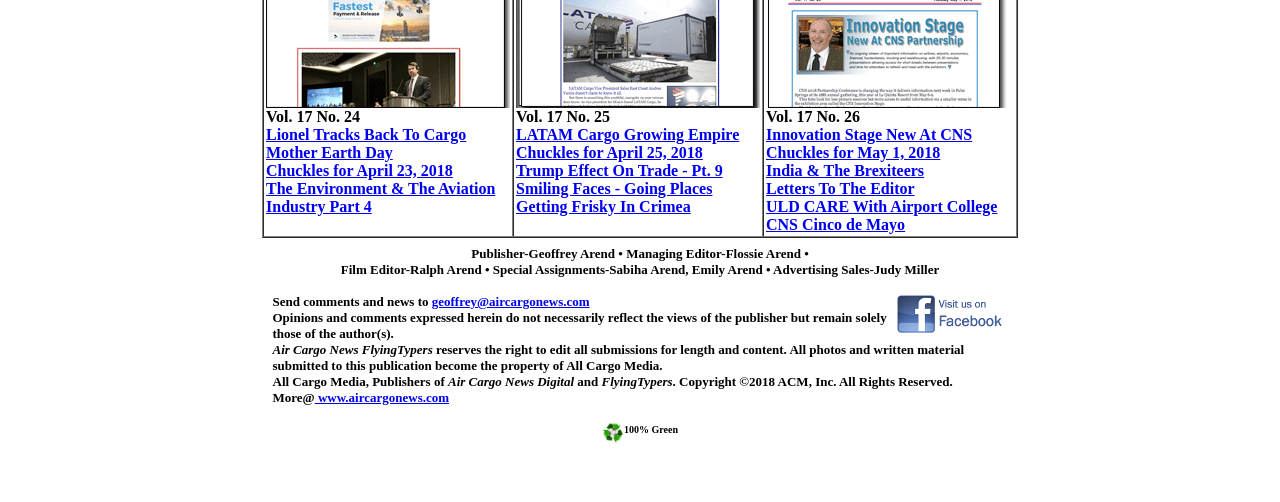Using the provided element description: "geoffrey@aircargonews.com", identify the bounding box coordinates. The coordinates should be four floats between 0 and 1 in the order [left, top, right, bottom].

[0.337, 0.586, 0.461, 0.616]